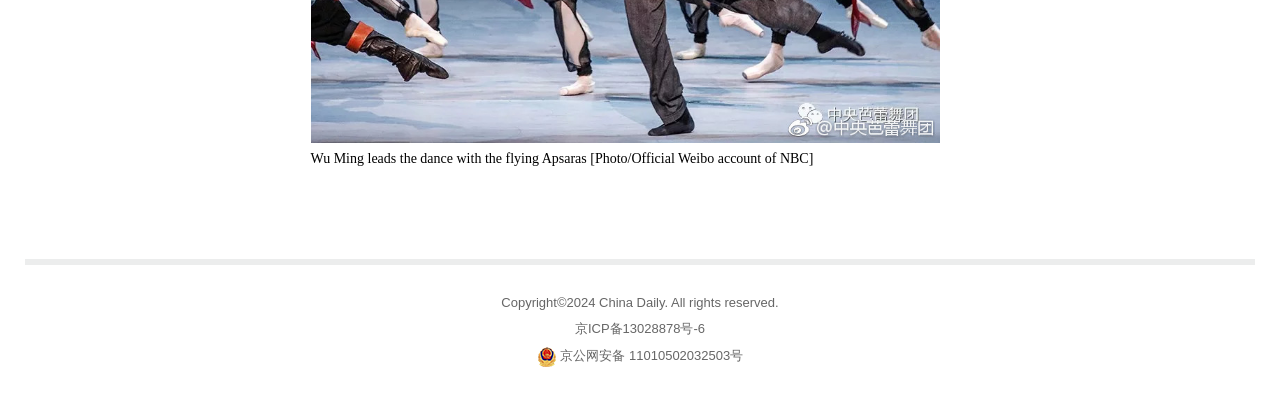Please provide a comprehensive response to the question based on the details in the image: What is the purpose of the image at the bottom?

The image at the bottom is described as '京公网安备 11010502032503号' which suggests that the purpose of the image is to display a license or a certification.